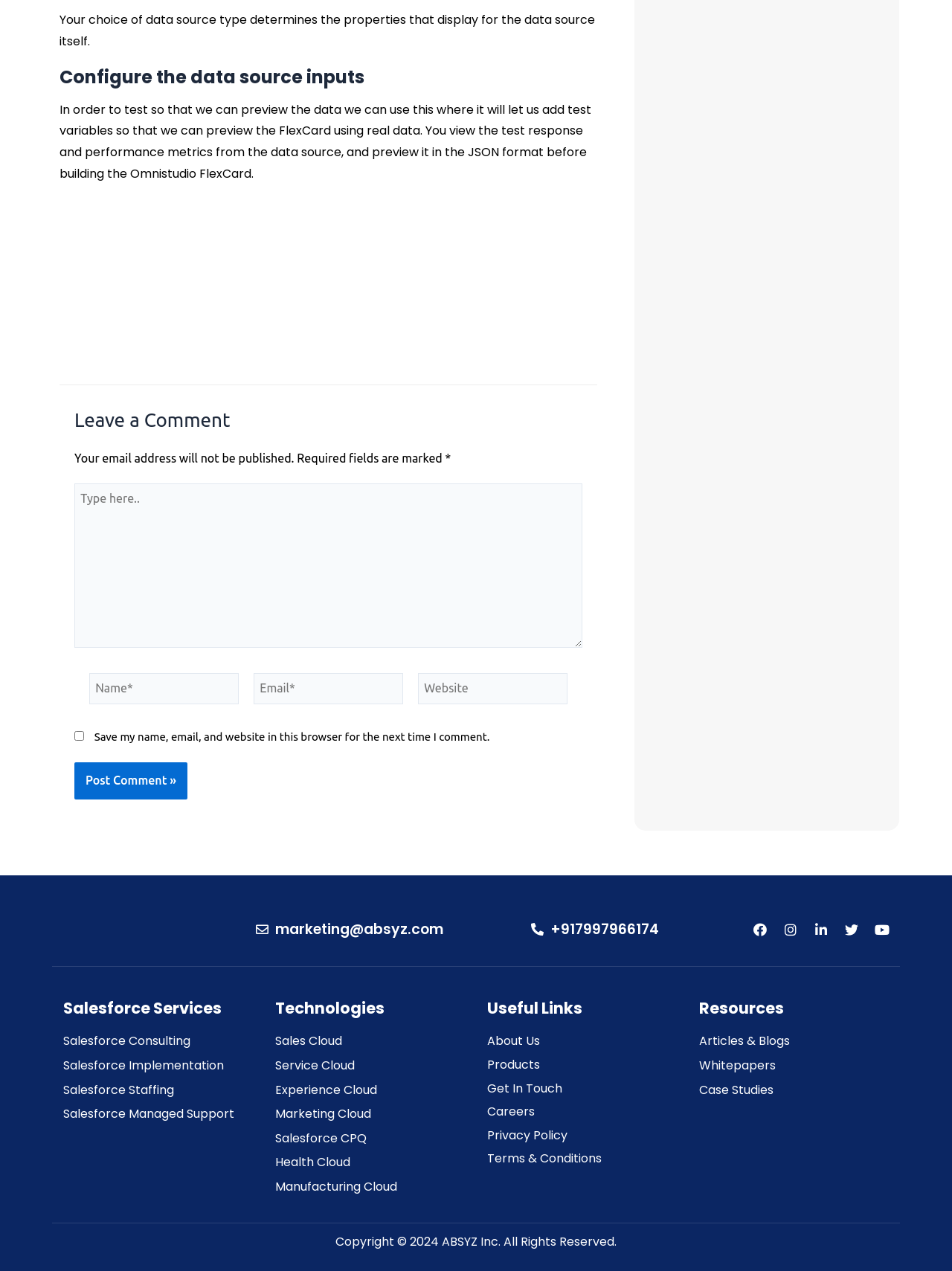What is the function of the 'Post Comment' button?
Please ensure your answer is as detailed and informative as possible.

The 'Post Comment' button is located below the comment input fields, and its purpose is to submit the comment after the user has filled in the required fields. This is a common functionality of a comment section on a webpage.